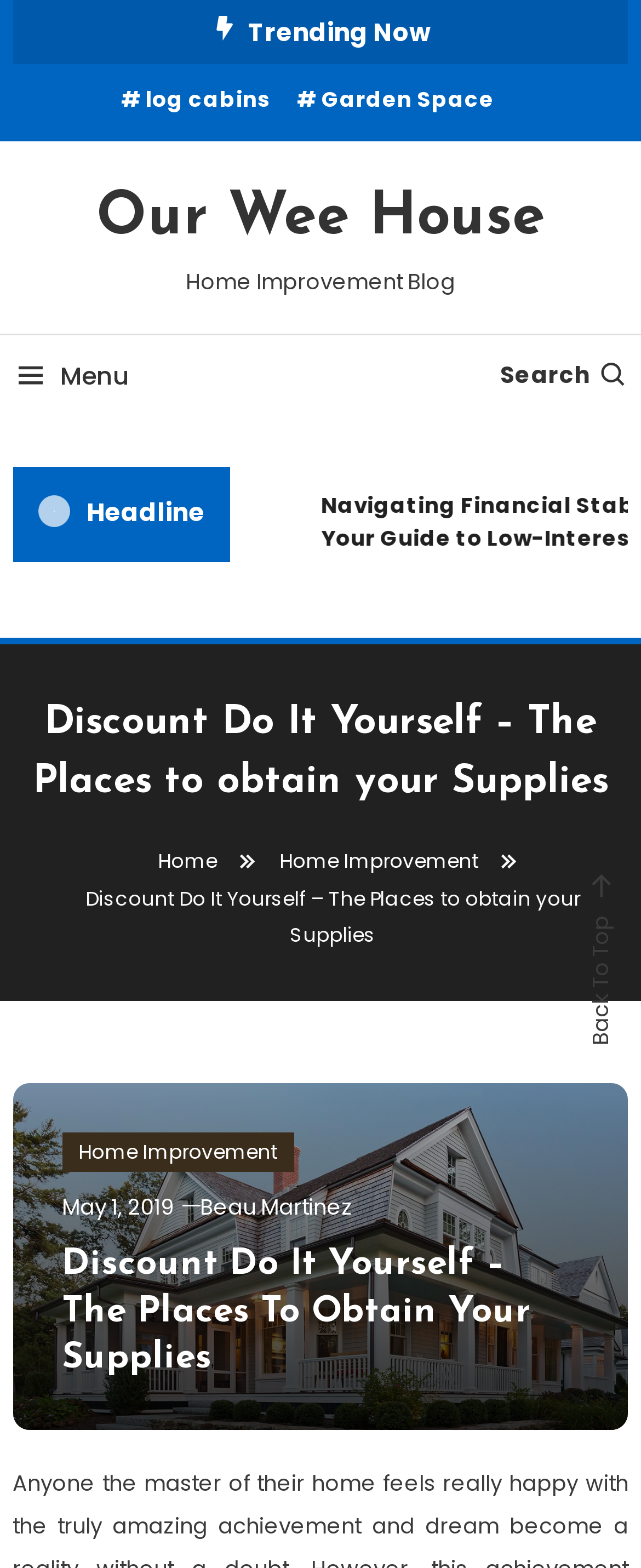When was the current article published?
Observe the image and answer the question with a one-word or short phrase response.

May 1, 2019